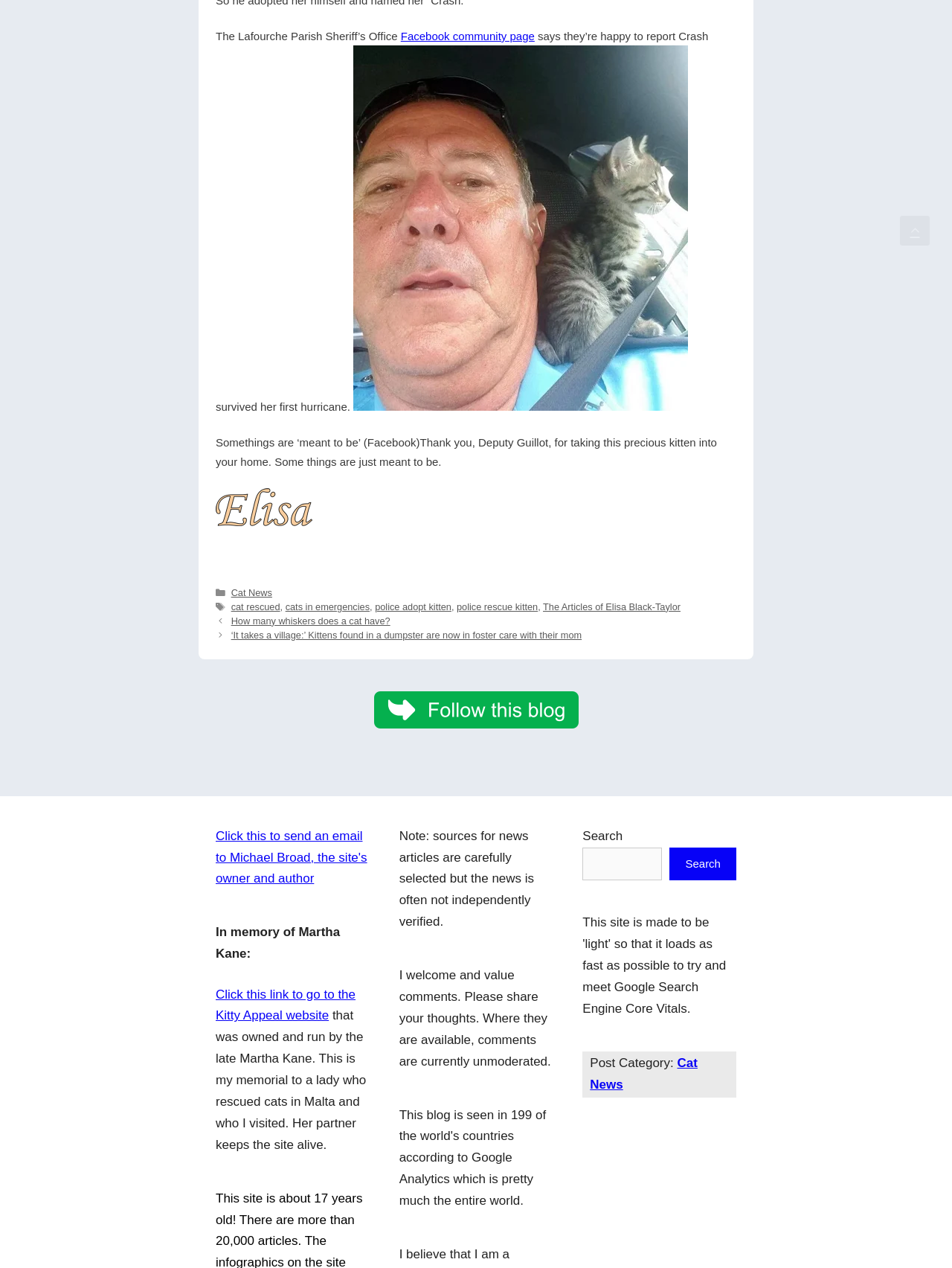Bounding box coordinates are given in the format (top-left x, top-left y, bottom-right x, bottom-right y). All values should be floating point numbers between 0 and 1. Provide the bounding box coordinate for the UI element described as: The Articles of Elisa Black-Taylor

[0.57, 0.474, 0.715, 0.483]